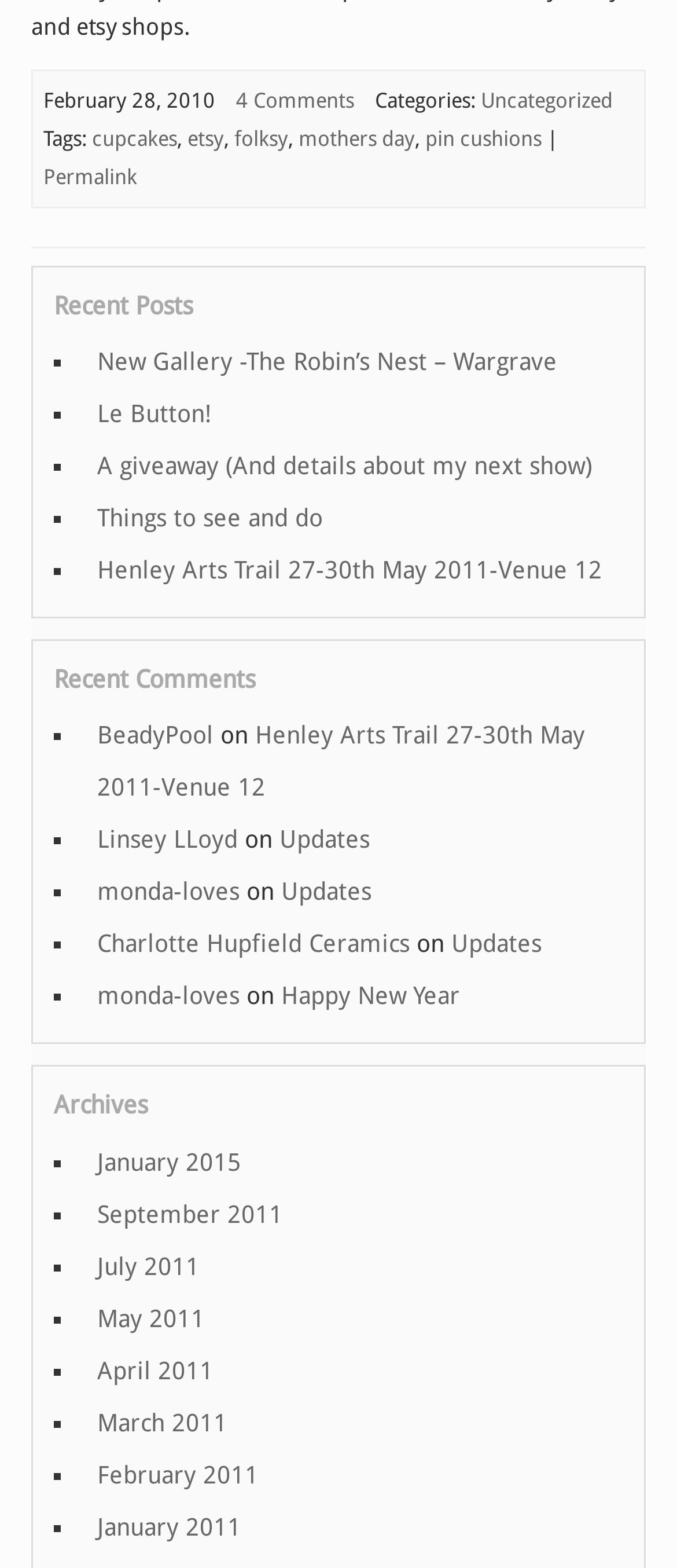How many recent comments are listed?
Please respond to the question with as much detail as possible.

I found the number of recent comments by looking at the complementary section of the webpage, where it says 'Recent Comments' in a heading element, and then counted the number of list marker elements and their corresponding link elements, which totals 4.